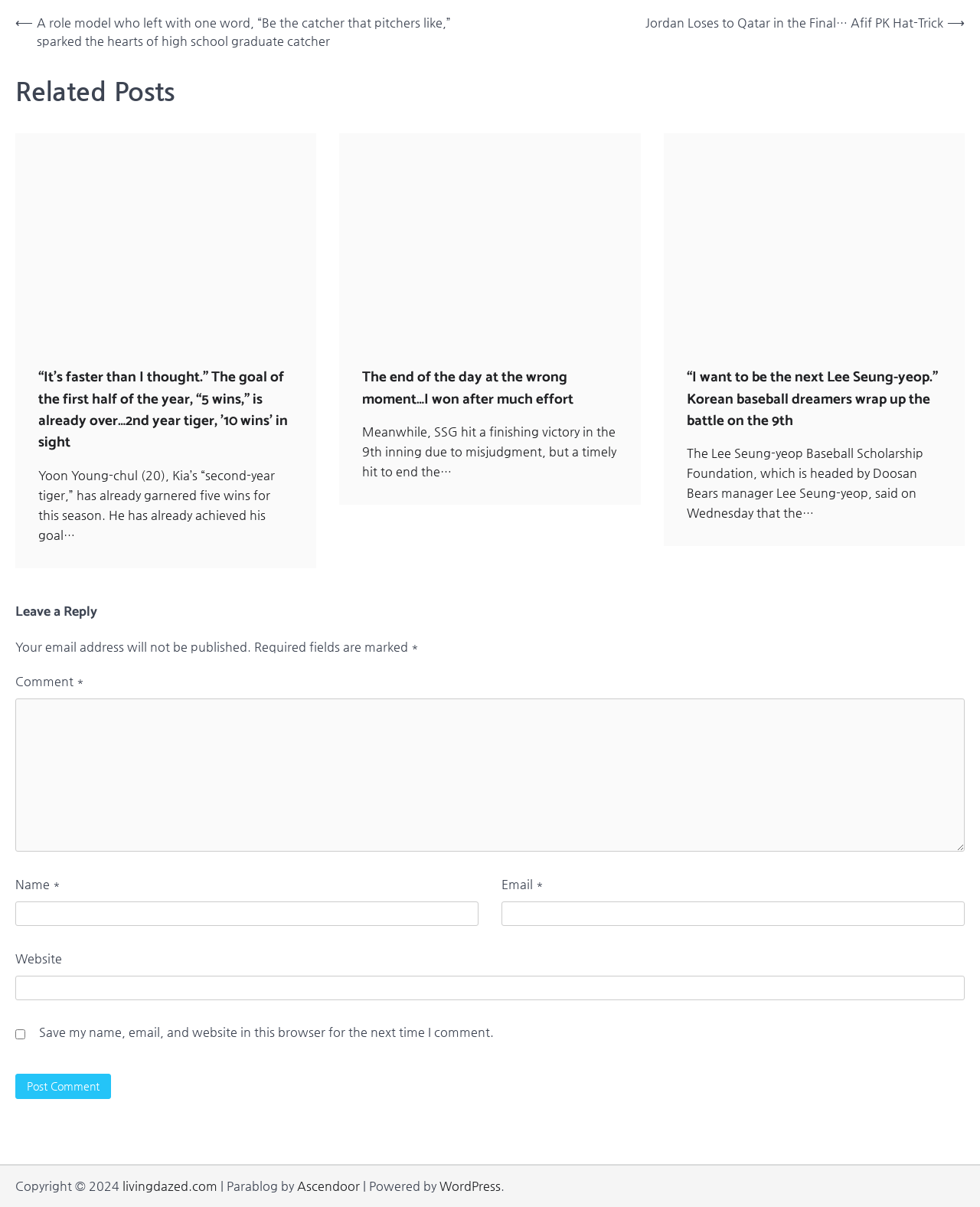Please identify the bounding box coordinates of the area I need to click to accomplish the following instruction: "Click on the previous post link".

[0.016, 0.011, 0.5, 0.042]